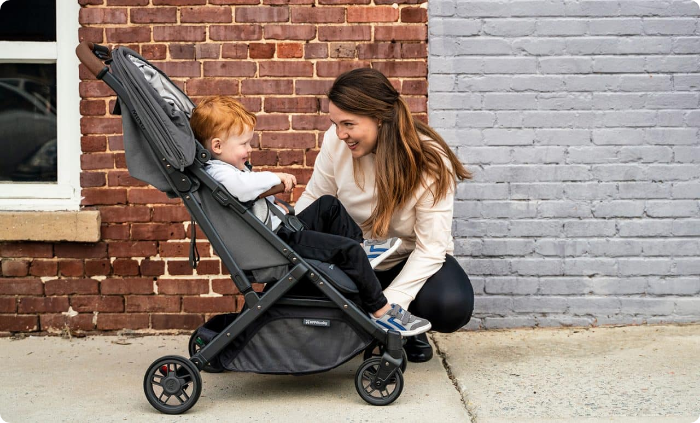Provide an in-depth description of the image.

The image features a mother interacting joyfully with her young child in a sleek UPPAbaby MINU V2 stroller. The mother, dressed in a light-colored top, crouches down with a warm smile as she engages with her son, who has bright red hair and is delightfully seated in the stroller. The scene is set against a backdrop of a brick wall with a warm reddish hue, alongside a light gray wall, adding to the urban charm of the environment. The stroller, designed for convenience and style, showcases its compact, modern design, made for navigating both busy streets and casual outings. This heartwarming moment encapsulates the joy of parenting while highlighting the practicality of travel gear for busy families.